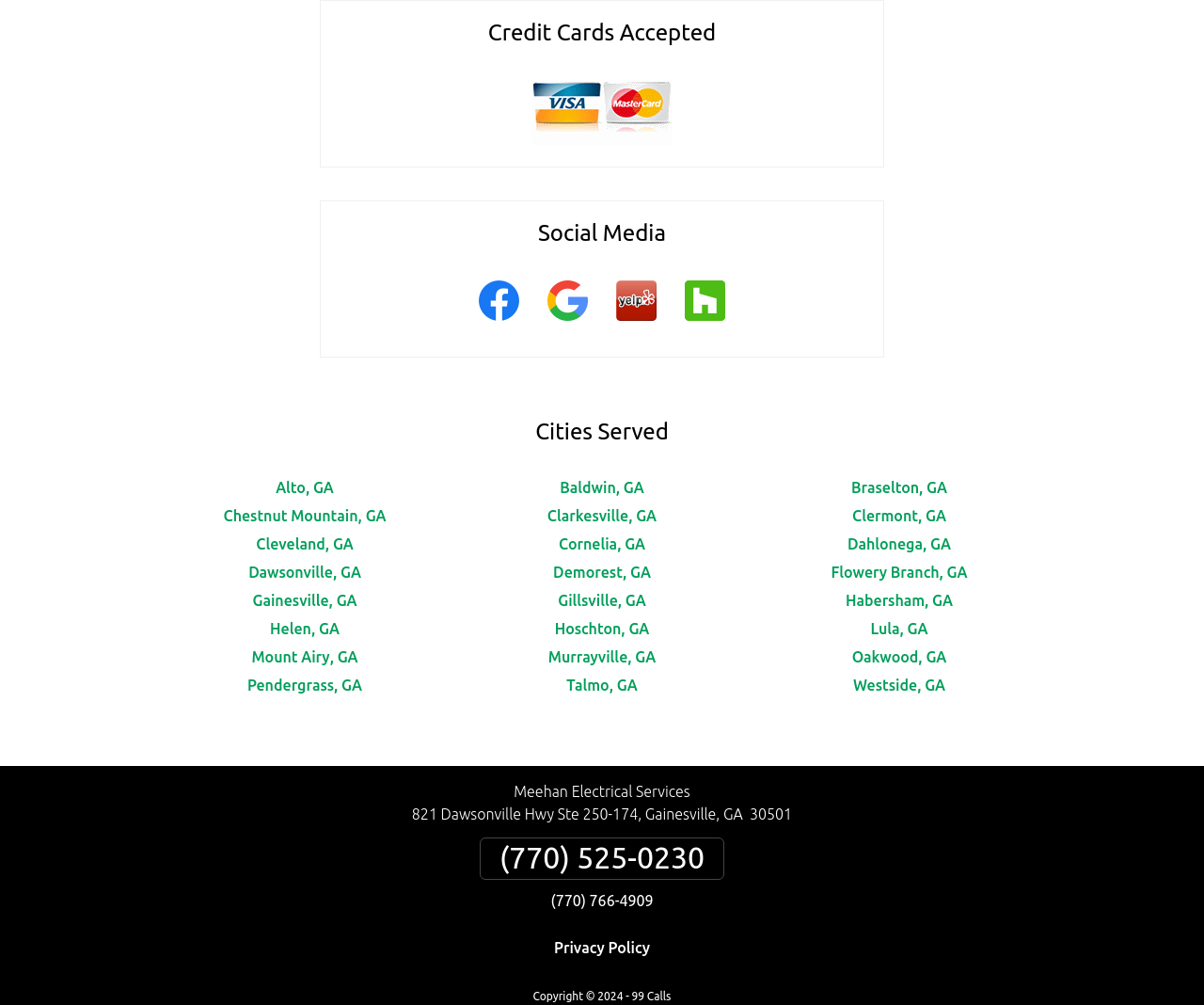Identify the bounding box coordinates of the region I need to click to complete this instruction: "Read Privacy Policy".

[0.46, 0.934, 0.54, 0.951]